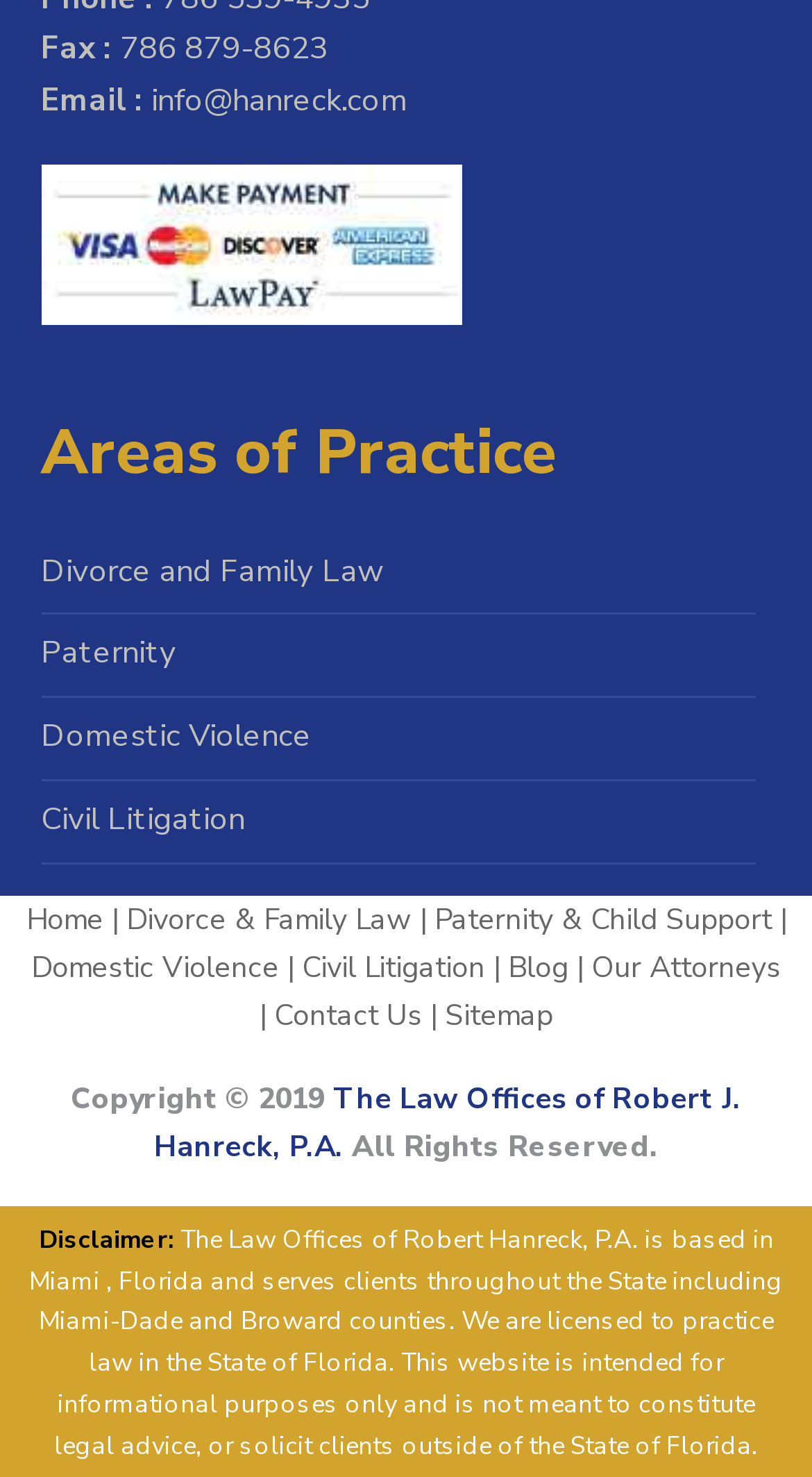Find the bounding box coordinates of the area to click in order to follow the instruction: "Click Fax number".

[0.05, 0.019, 0.147, 0.047]